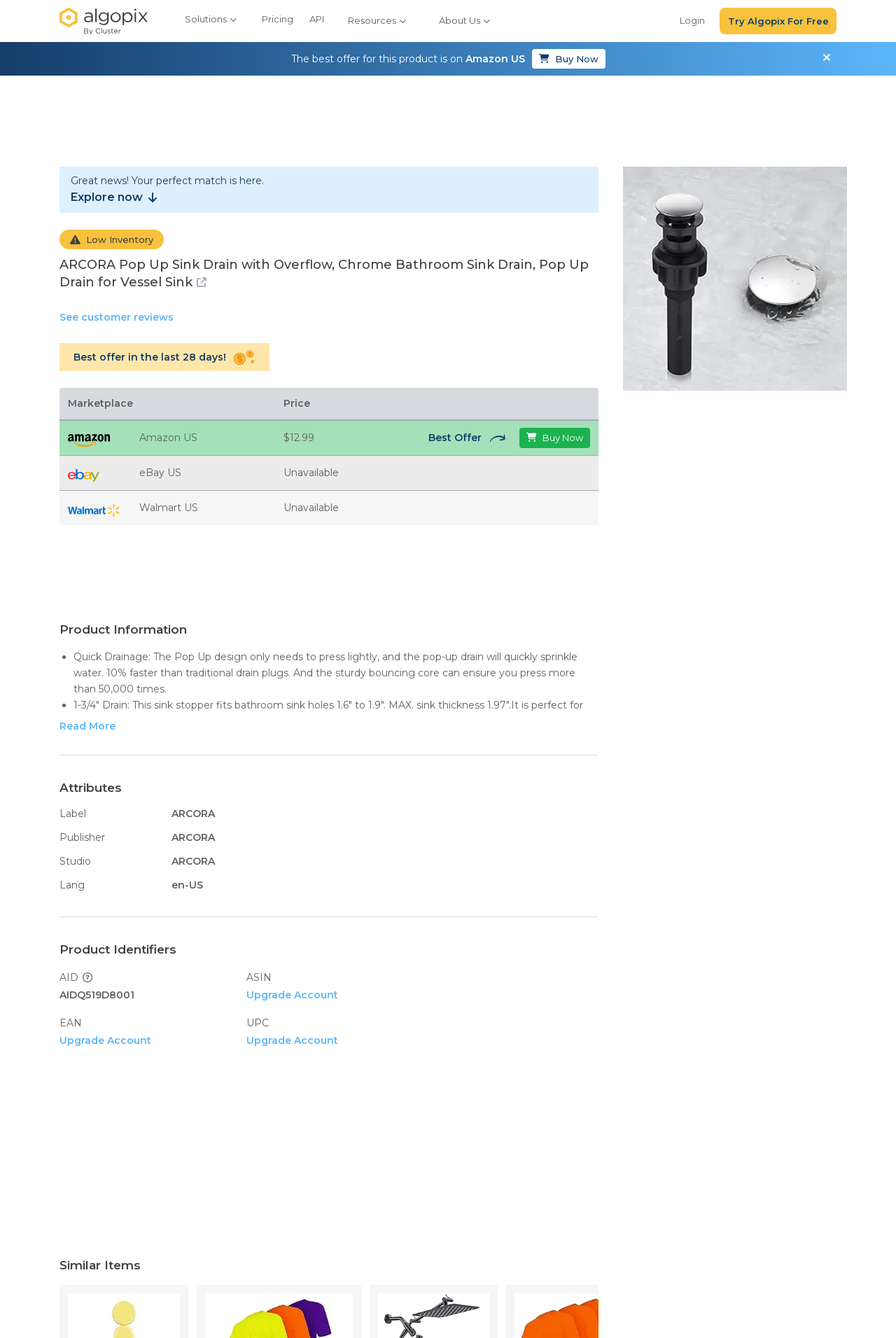How many similar items are listed?
Please provide a comprehensive answer based on the information in the image.

One similar item is listed in the 'Similar Items' section, which is an image of a similar product.